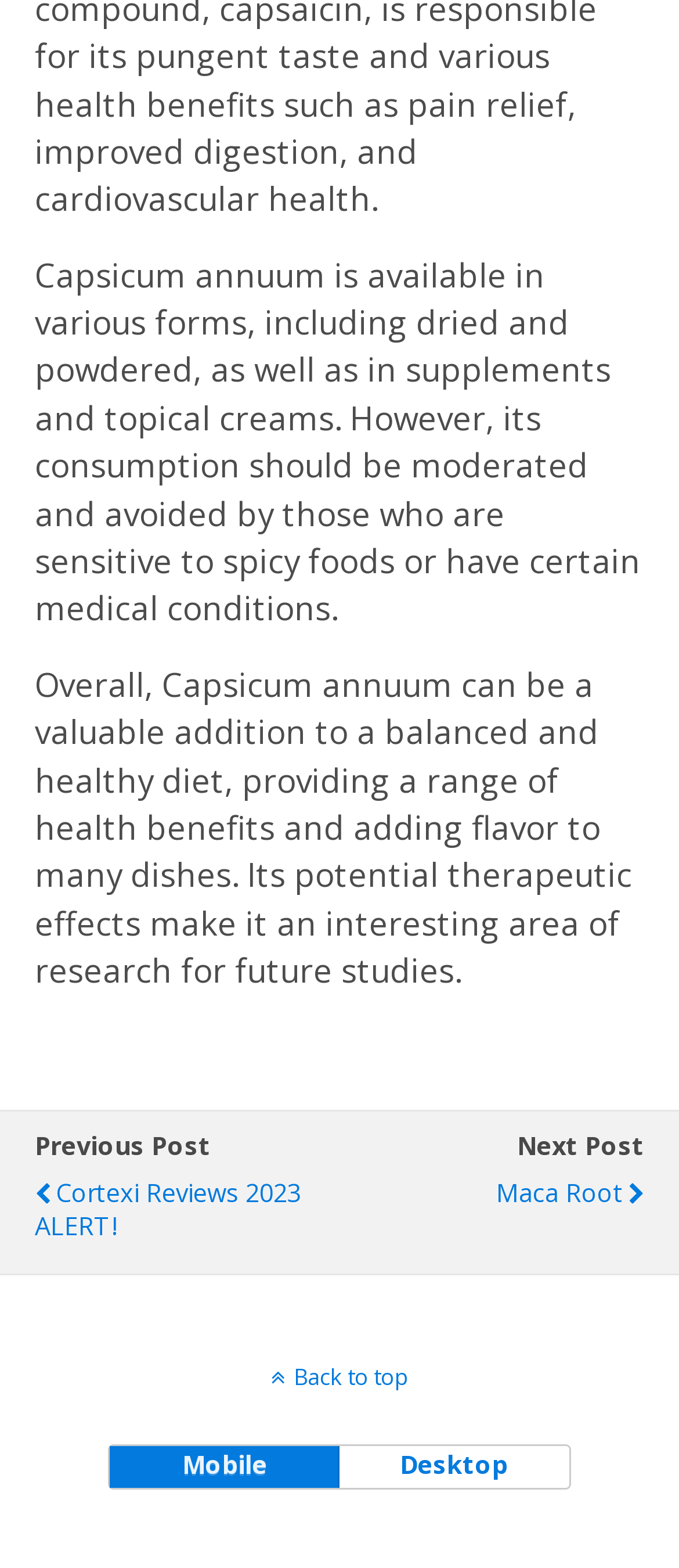Identify the bounding box coordinates for the UI element that matches this description: "desktop".

[0.497, 0.922, 0.837, 0.948]